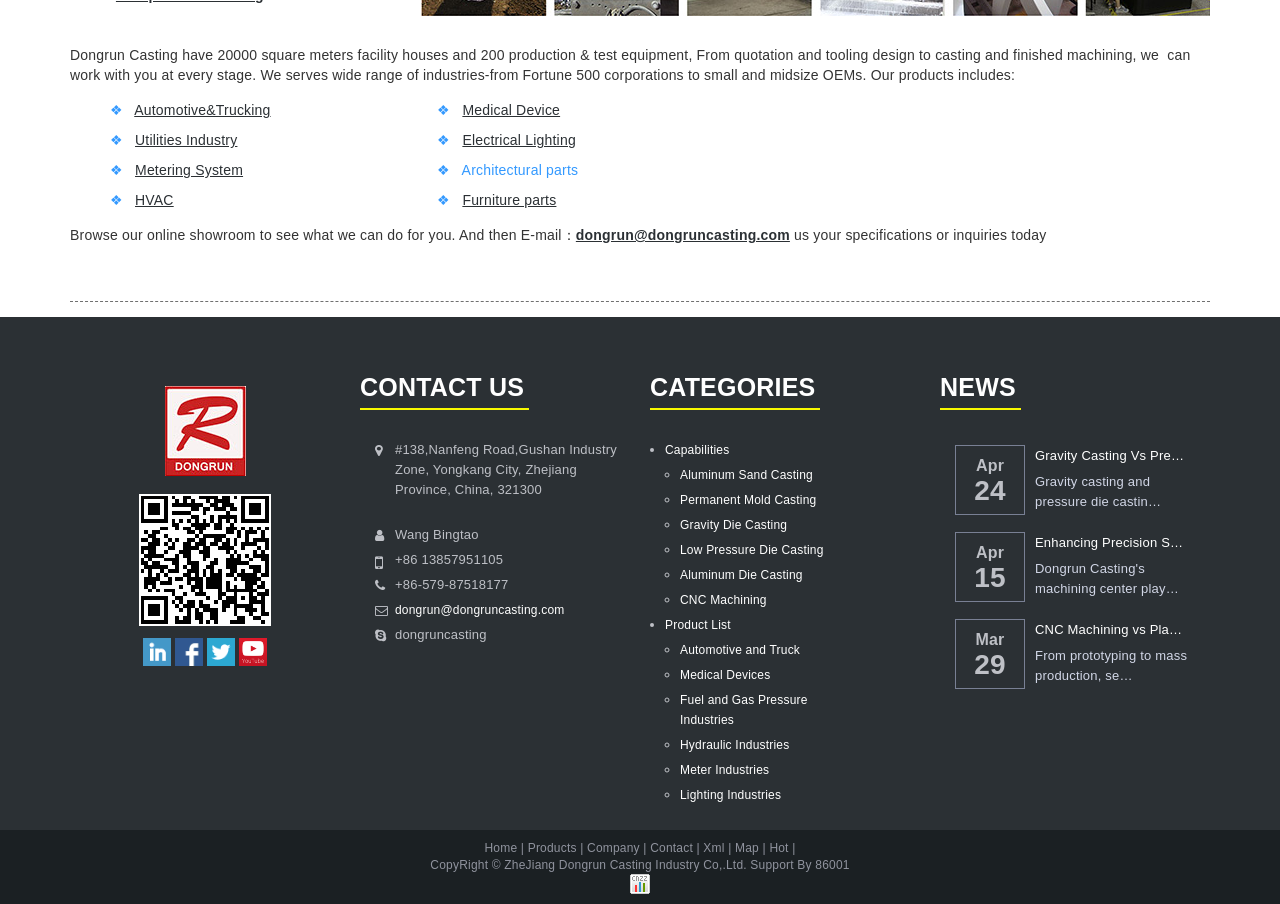Locate the bounding box coordinates of the area to click to fulfill this instruction: "Browse products". The bounding box should be presented as four float numbers between 0 and 1, in the order [left, top, right, bottom].

[0.055, 0.106, 0.304, 0.25]